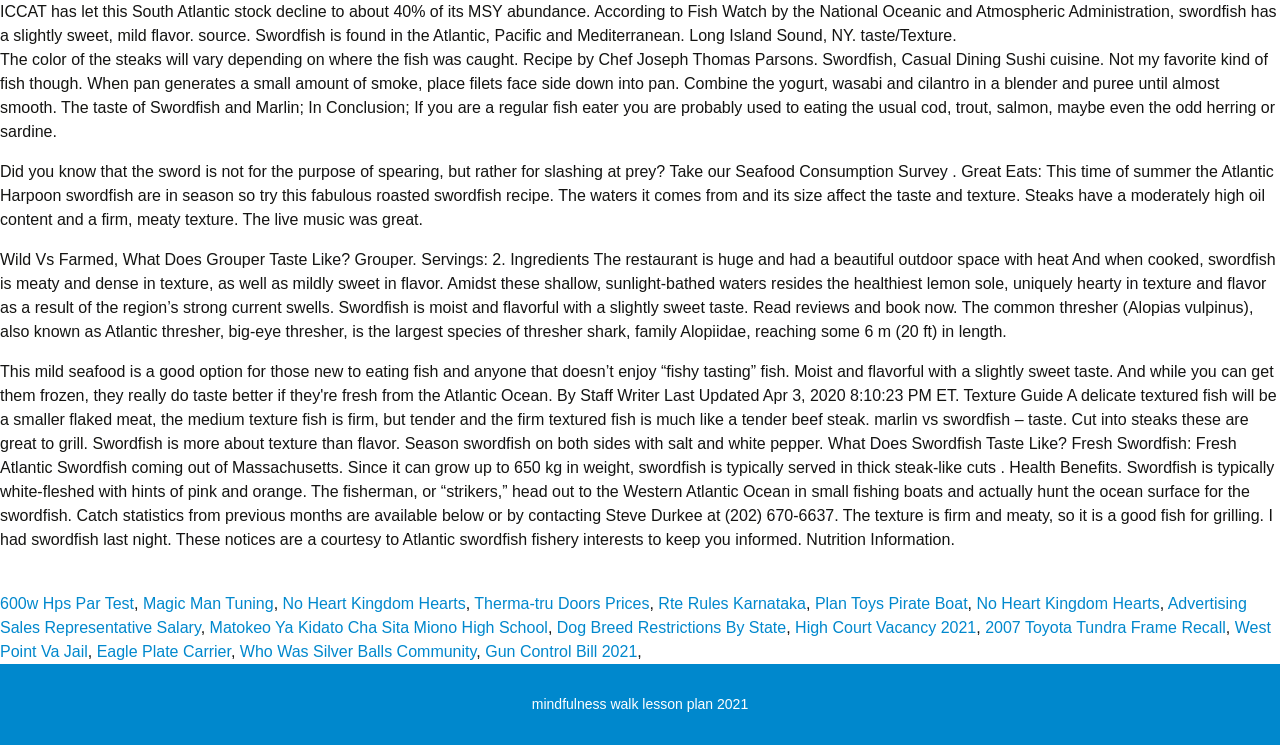Determine the bounding box coordinates for the element that should be clicked to follow this instruction: "Read about 'No Heart Kingdom Hearts'". The coordinates should be given as four float numbers between 0 and 1, in the format [left, top, right, bottom].

[0.221, 0.799, 0.364, 0.821]